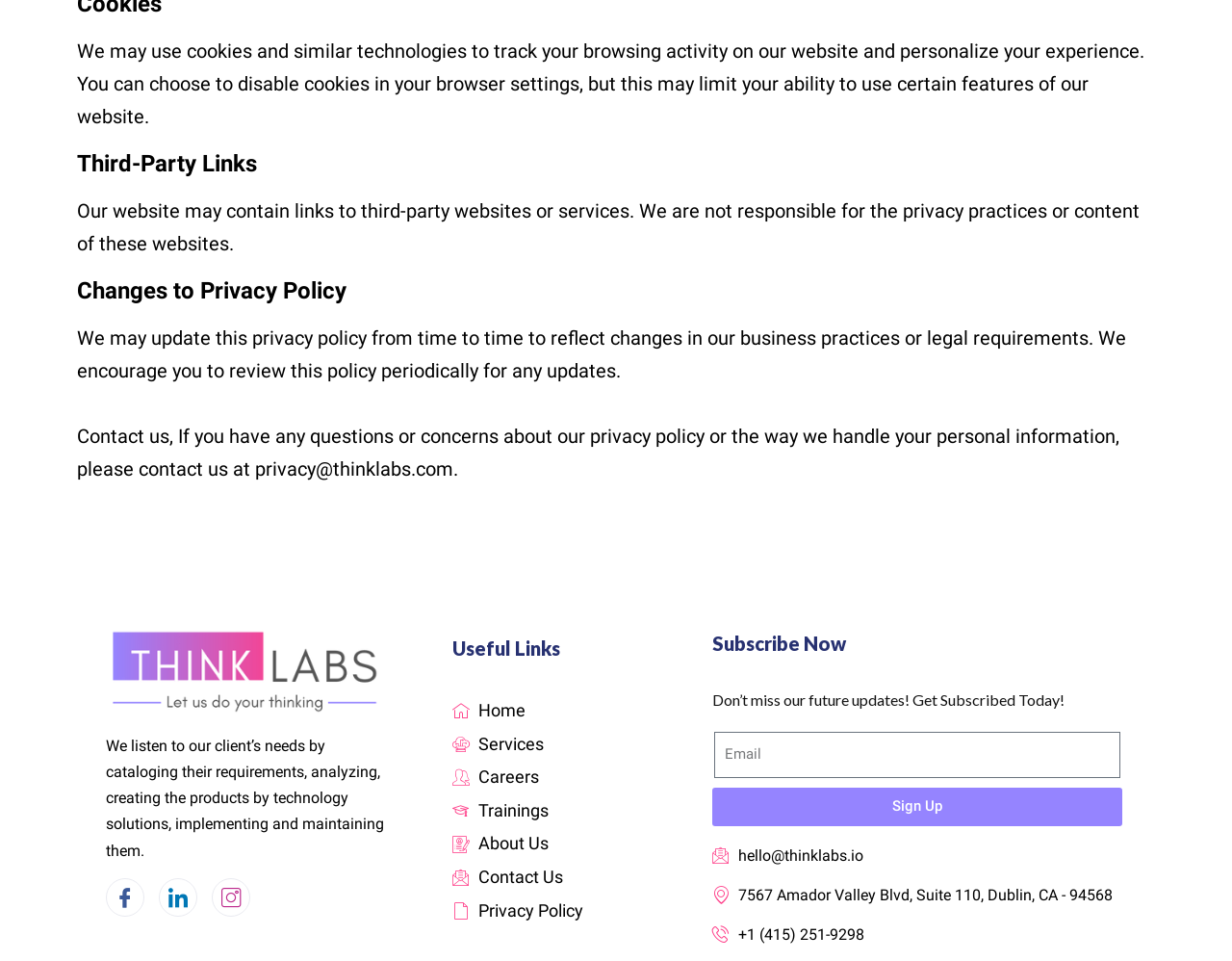Find the bounding box coordinates of the clickable area required to complete the following action: "Contact us through 'privacy@thinklabs.com'".

[0.207, 0.476, 0.368, 0.5]